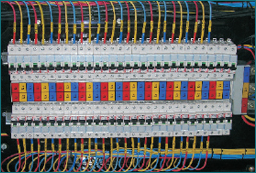Create a detailed narrative for the image.

The image showcases a complex electrical panel featuring multiple circuit breakers and wiring connections. The panel is organized with a series of white circuit breakers mounted on a backdrop, each accompanied by brightly colored labels indicating their function or designation. The wiring is meticulously arranged, with vibrant red, yellow, and blue cables neatly terminated at various points. This setup exemplifies a well-engineered electrical distribution system, showcasing the meticulous attention to detail and safety standards practiced in modern engineering environments. Designed for functionality, the arrangement allows for easy identification and maintenance, ensuring efficiency and reliability in electrical operations.